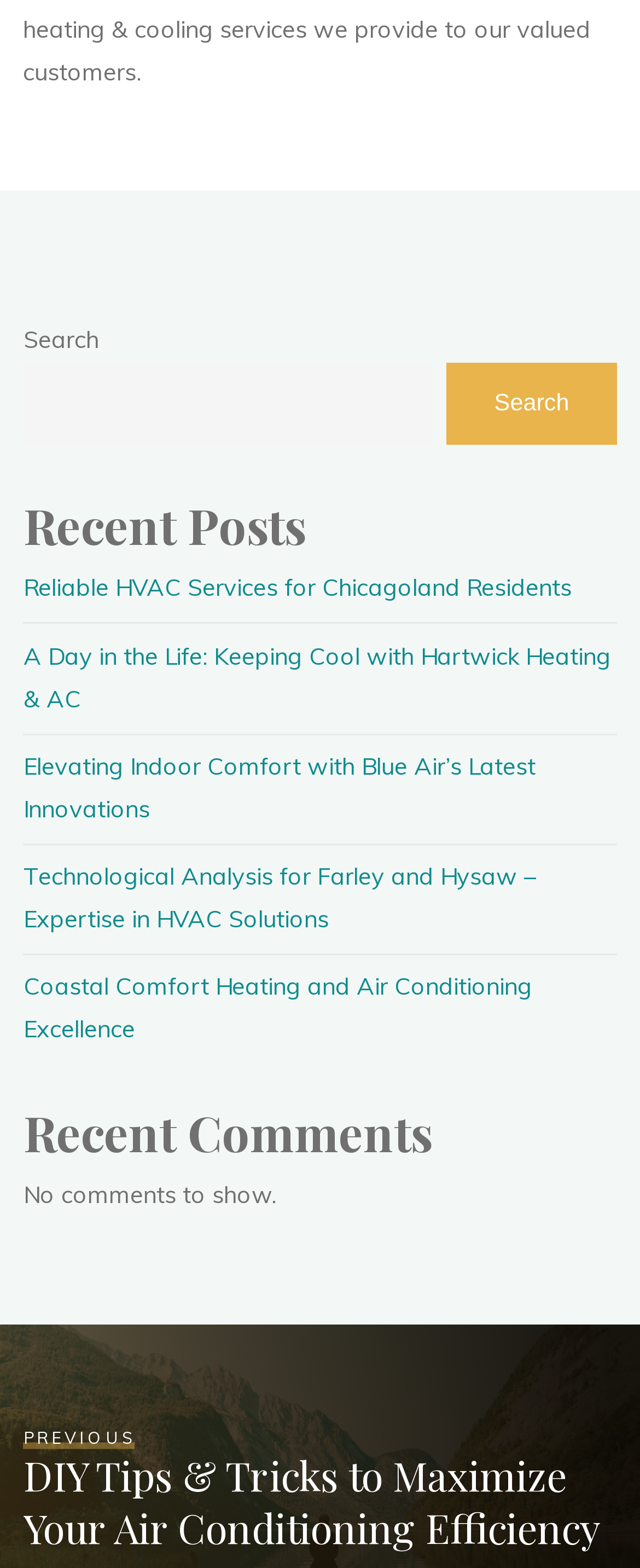Please determine the bounding box coordinates for the element with the description: "parent_node: Search name="s"".

[0.037, 0.232, 0.675, 0.284]